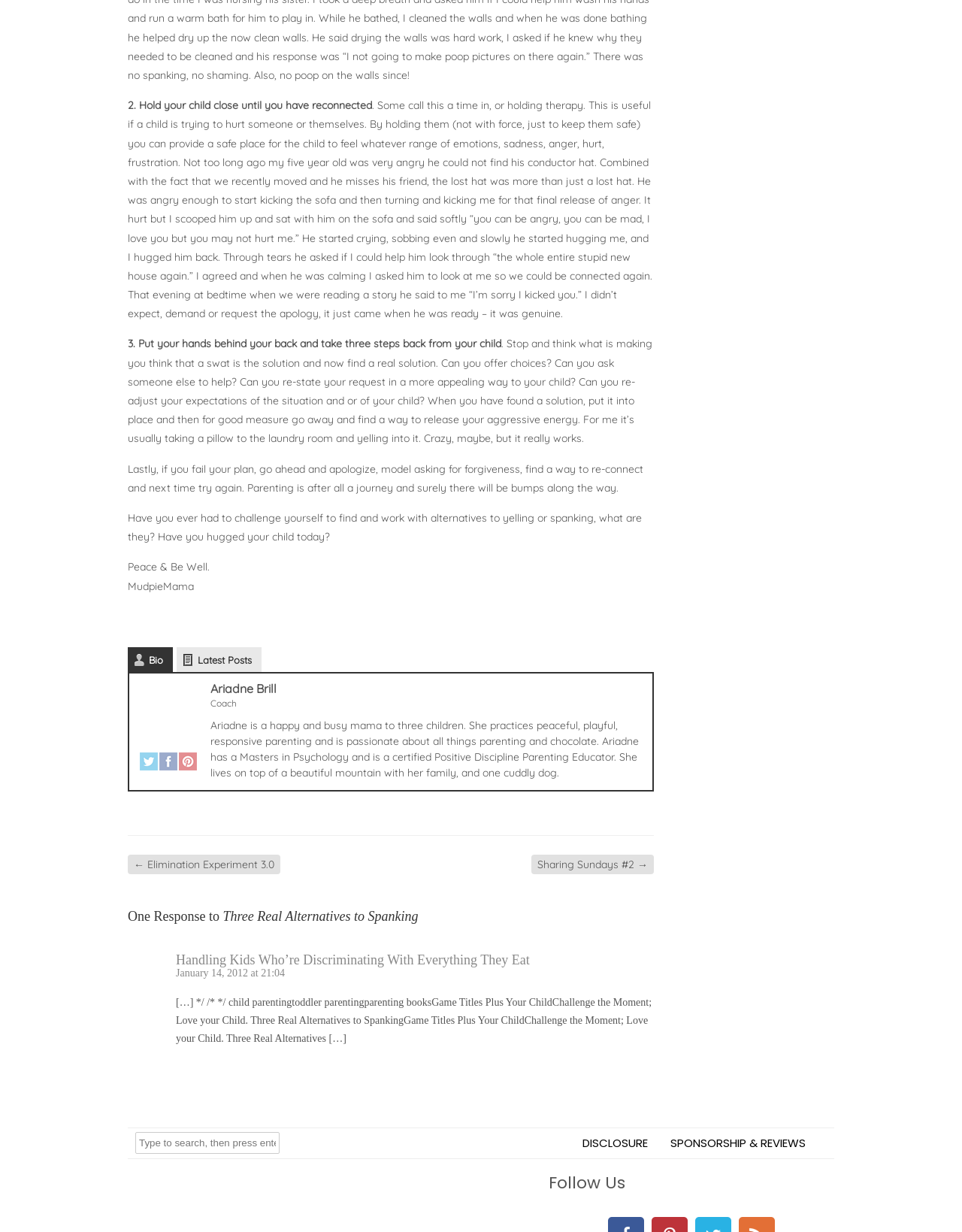How many children does the author have?
Please provide a single word or phrase in response based on the screenshot.

3